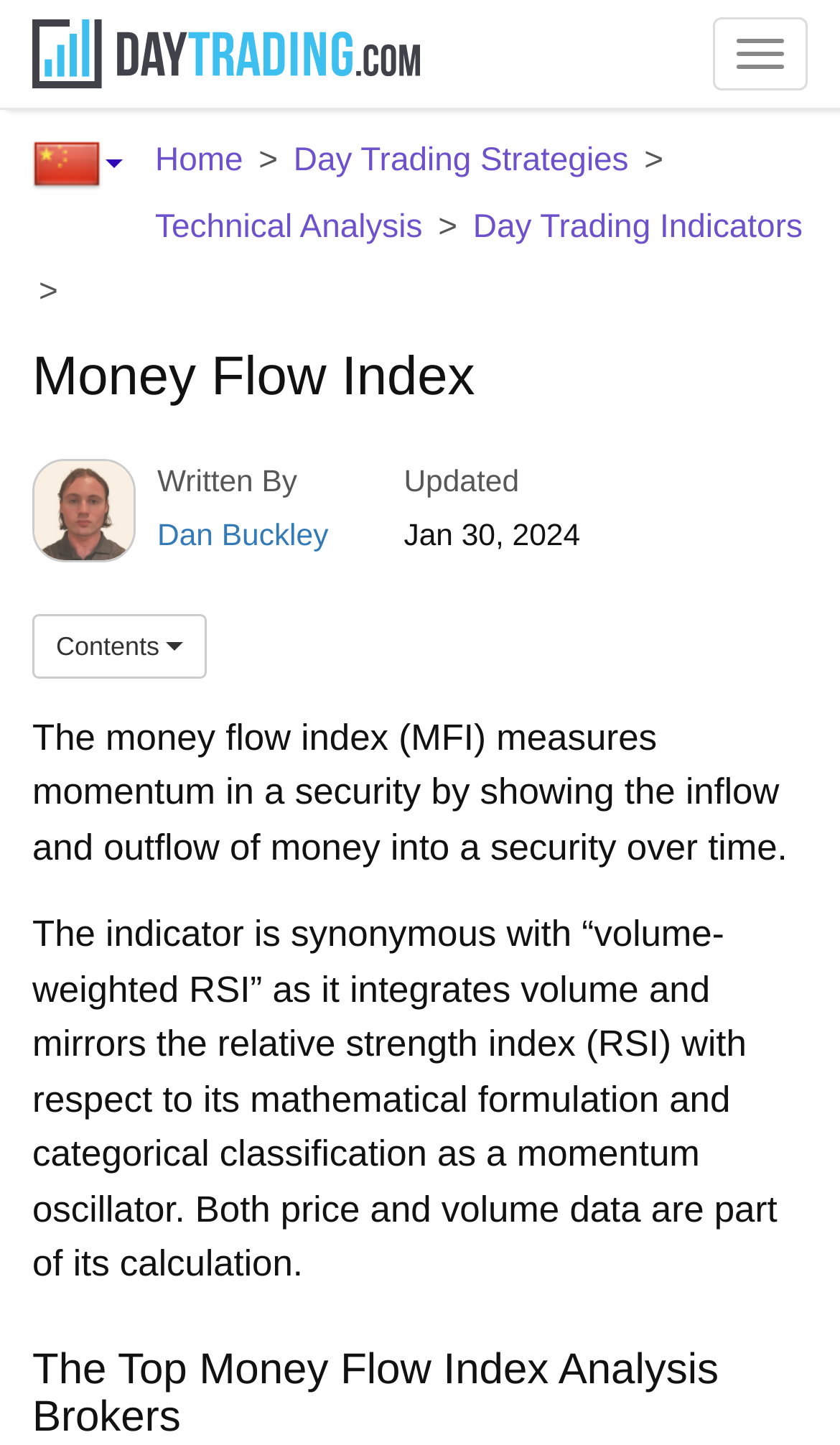Please determine the primary heading and provide its text.

Money Flow Index